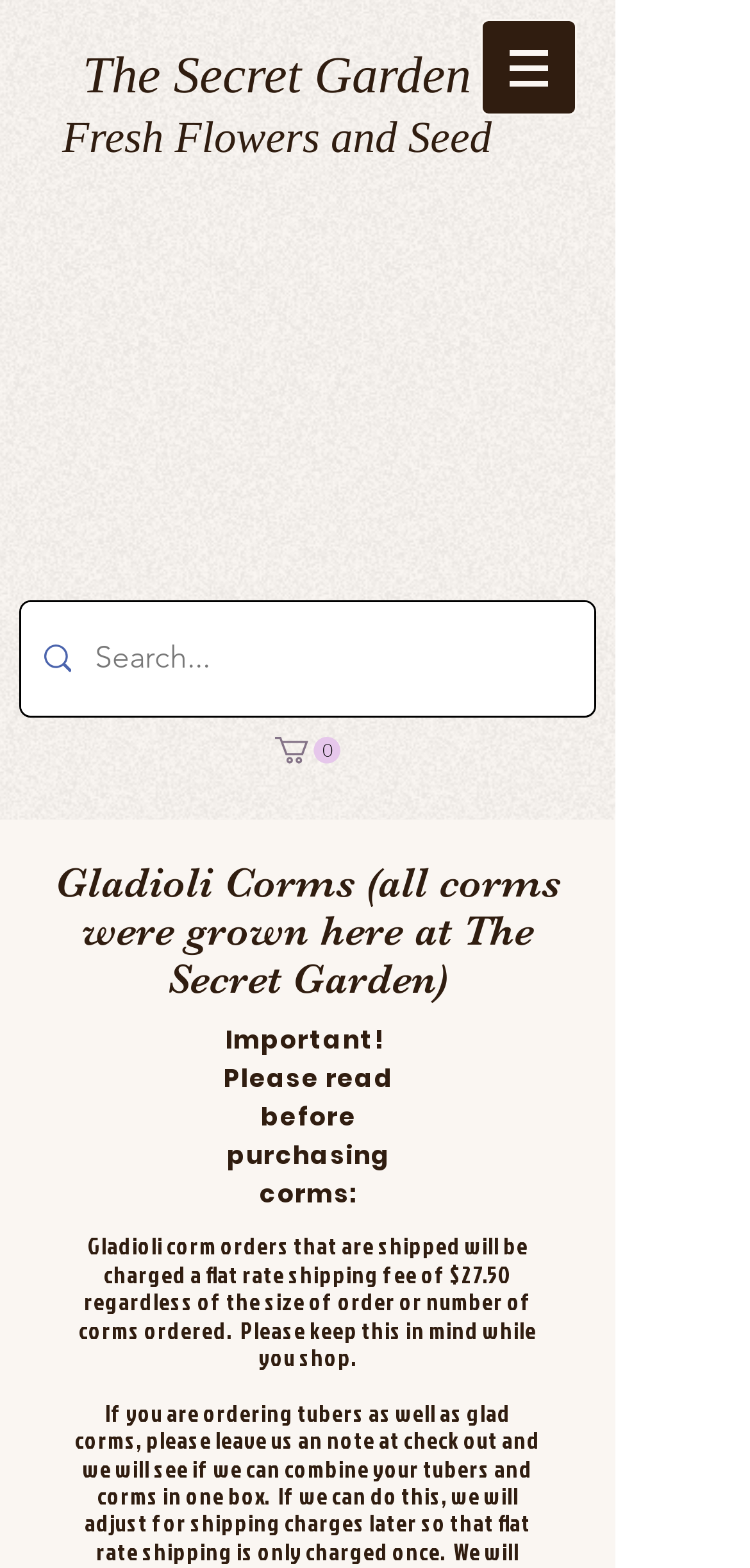Given the content of the image, can you provide a detailed answer to the question?
What type of products are being sold?

I inferred this from the heading 'The Secret Garden Fresh Flowers and Seed' which suggests that the website is selling fresh flowers and seed.